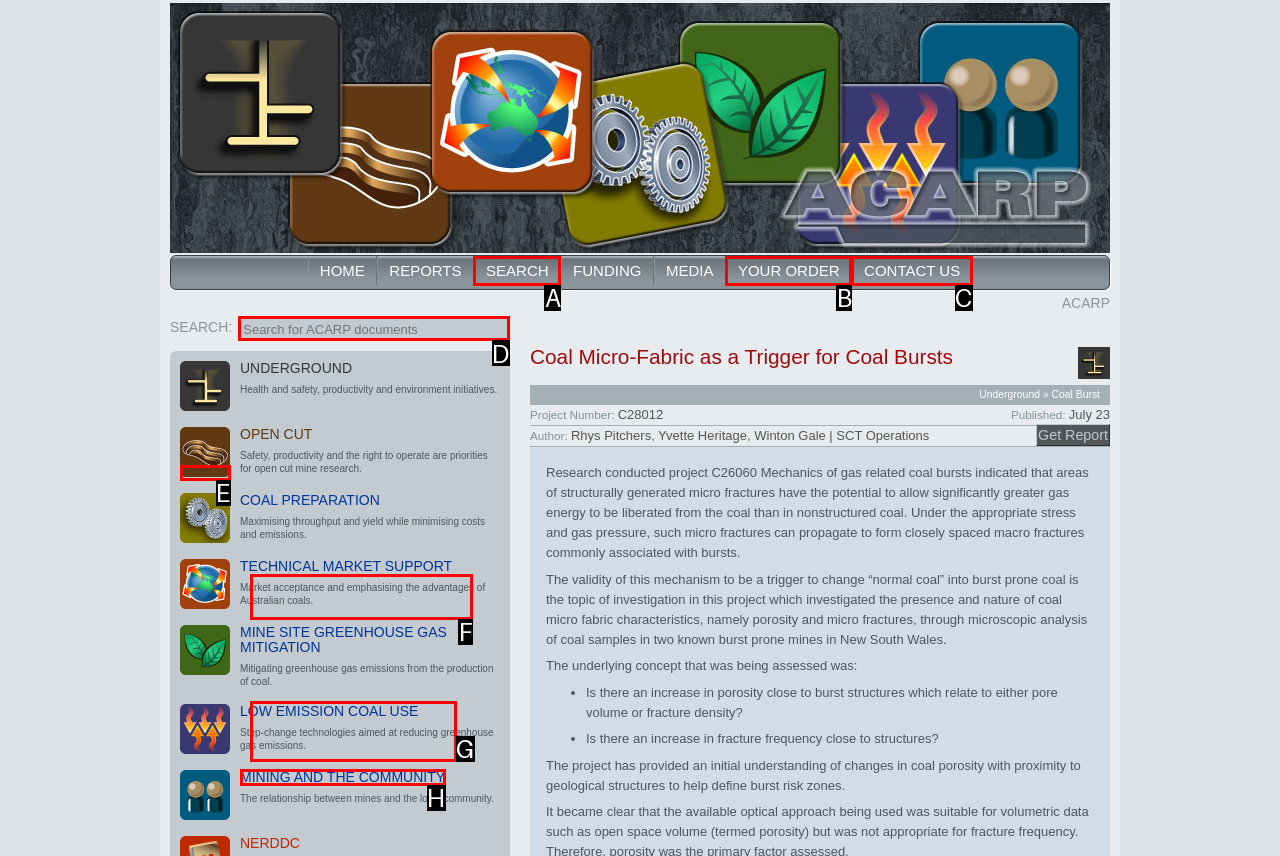Indicate the HTML element to be clicked to accomplish this task: Go to the GitHub page Respond using the letter of the correct option.

None